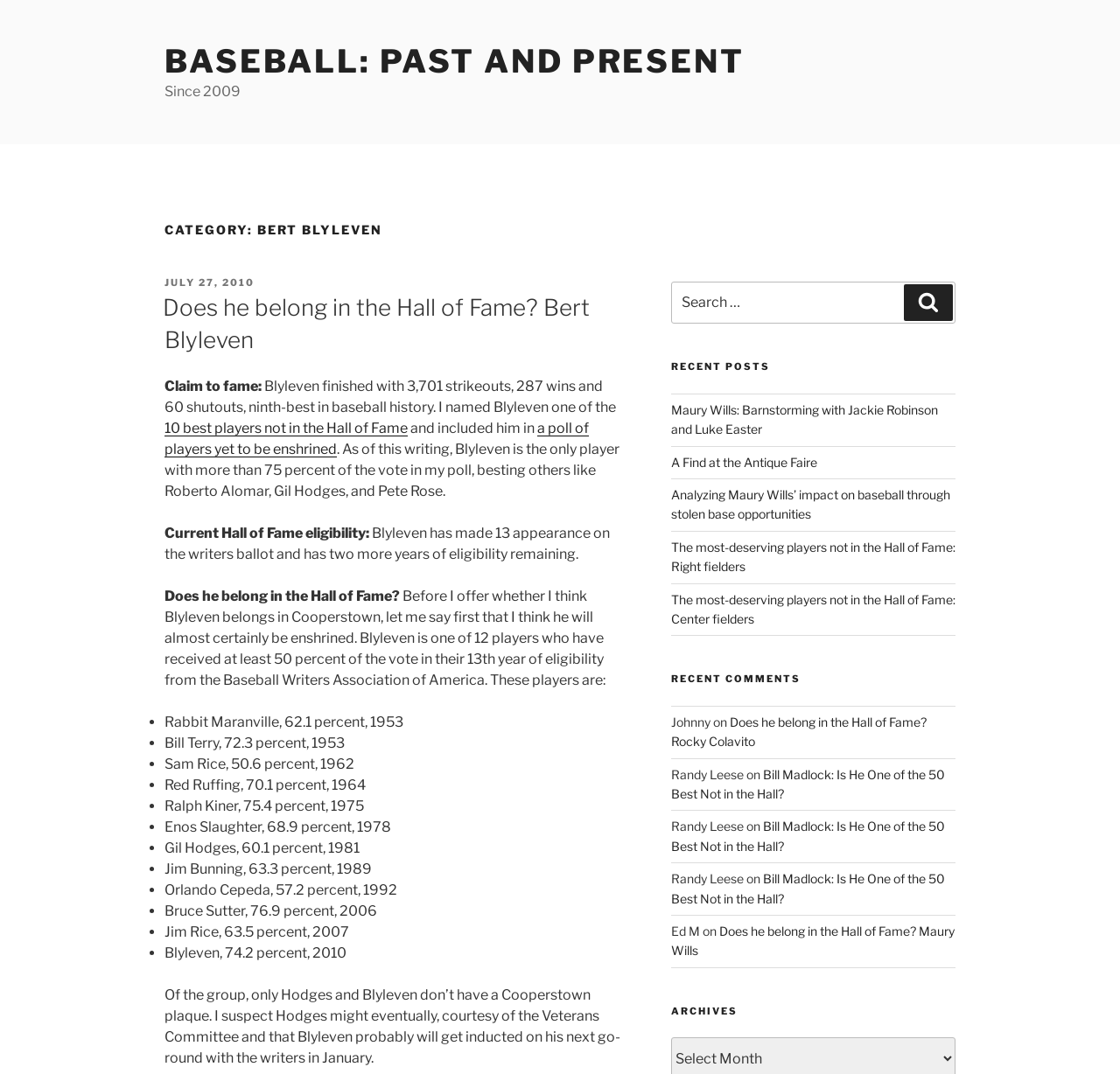How many strikeouts did Bert Blyleven finish with?
Make sure to answer the question with a detailed and comprehensive explanation.

The number of strikeouts Bert Blyleven finished with can be found in the text 'Blyleven finished with 3,701 strikeouts, 287 wins and 60 shutouts, ninth-best in baseball history.' which is located in the middle of the webpage.